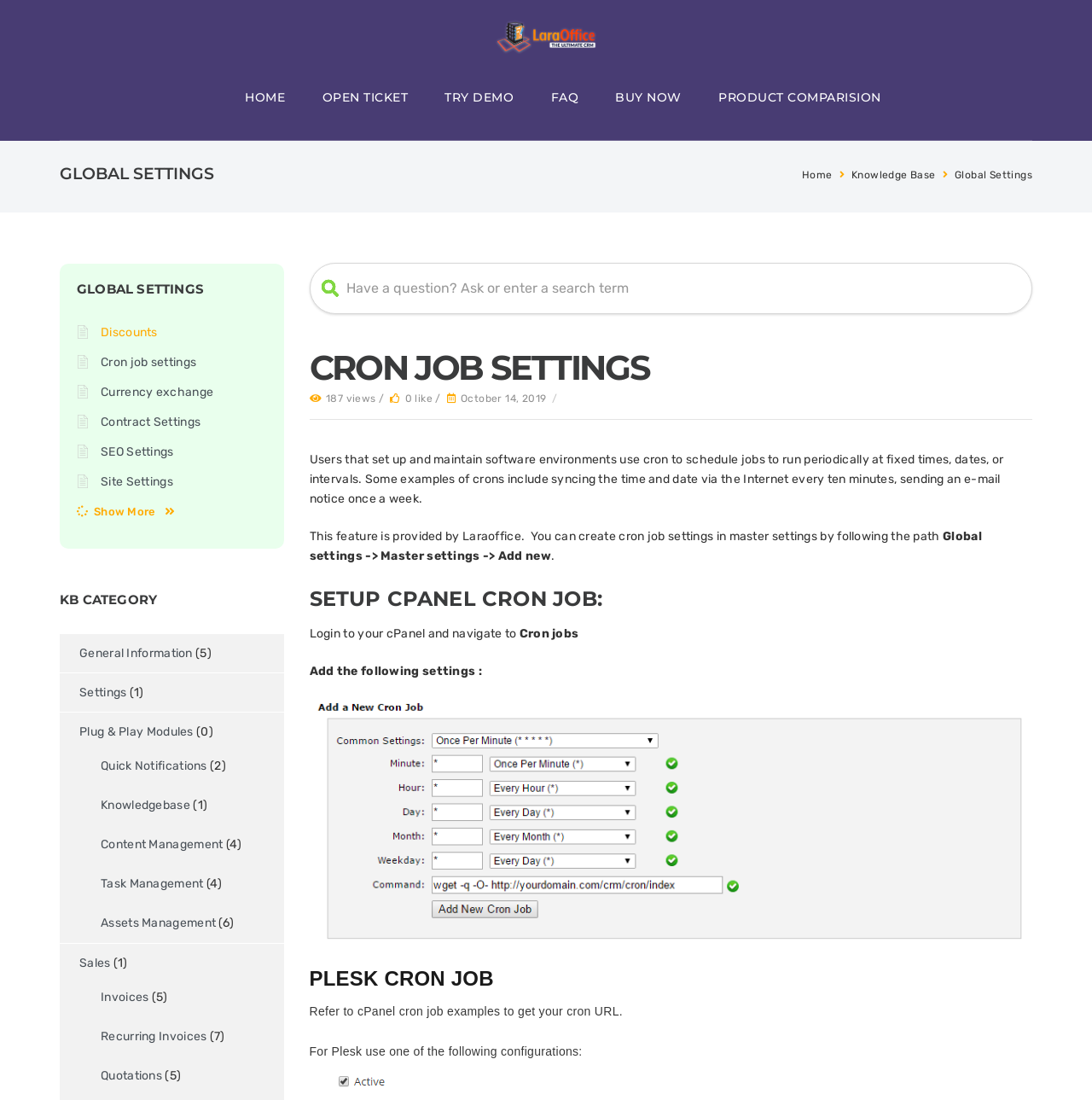Given the webpage screenshot and the description, determine the bounding box coordinates (top-left x, top-left y, bottom-right x, bottom-right y) that define the location of the UI element matching this description: FAQ

[0.504, 0.081, 0.53, 0.095]